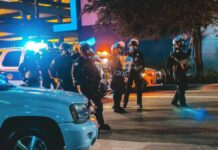Are the police officers wearing casual clothing?
Please answer the question with as much detail and depth as you can.

The caption describes the officers as 'clad in tactical gear', implying that they are wearing specialized, formal attire, rather than casual clothing.